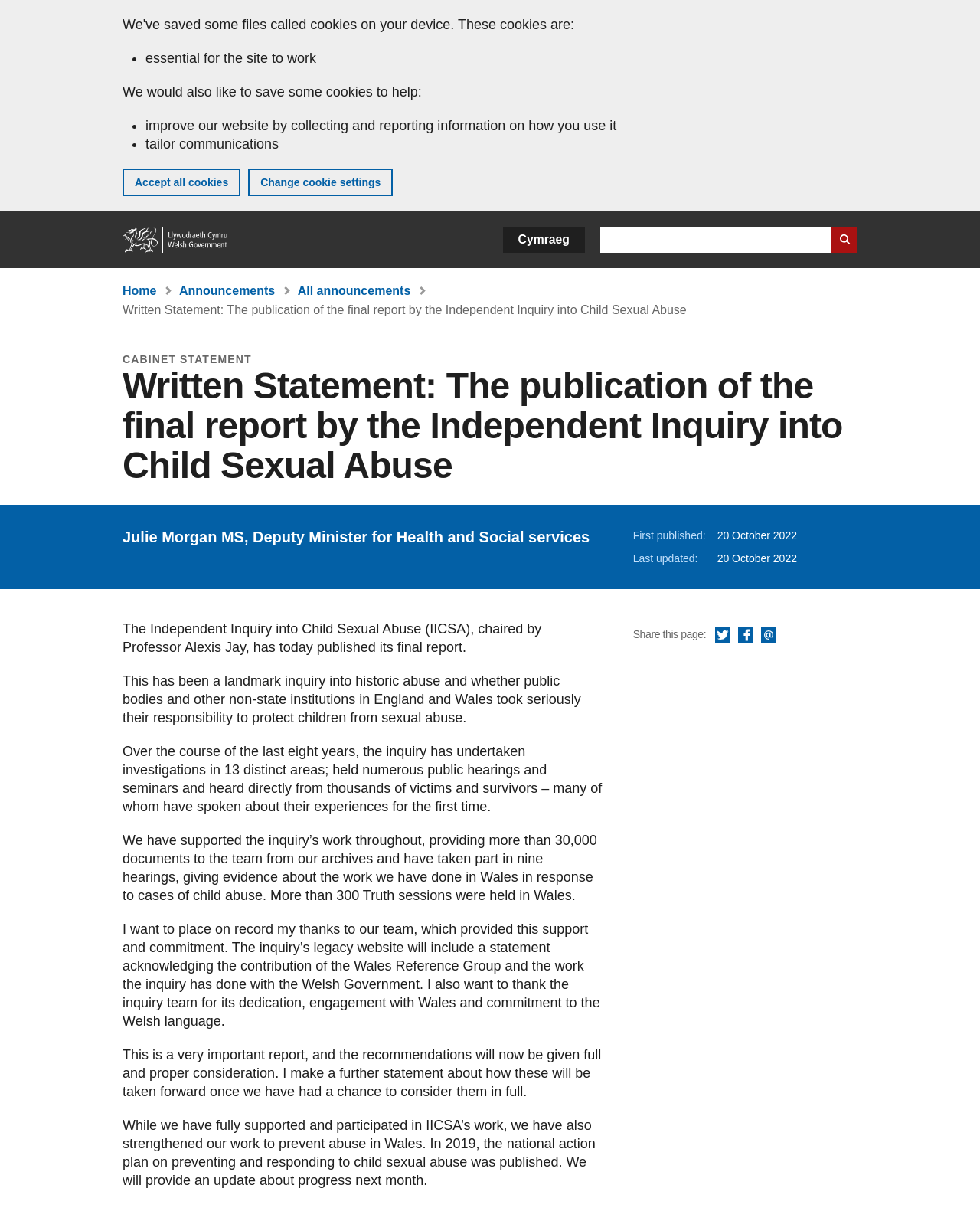Locate the bounding box coordinates for the element described below: "Home". The coordinates must be four float values between 0 and 1, formatted as [left, top, right, bottom].

[0.125, 0.235, 0.16, 0.246]